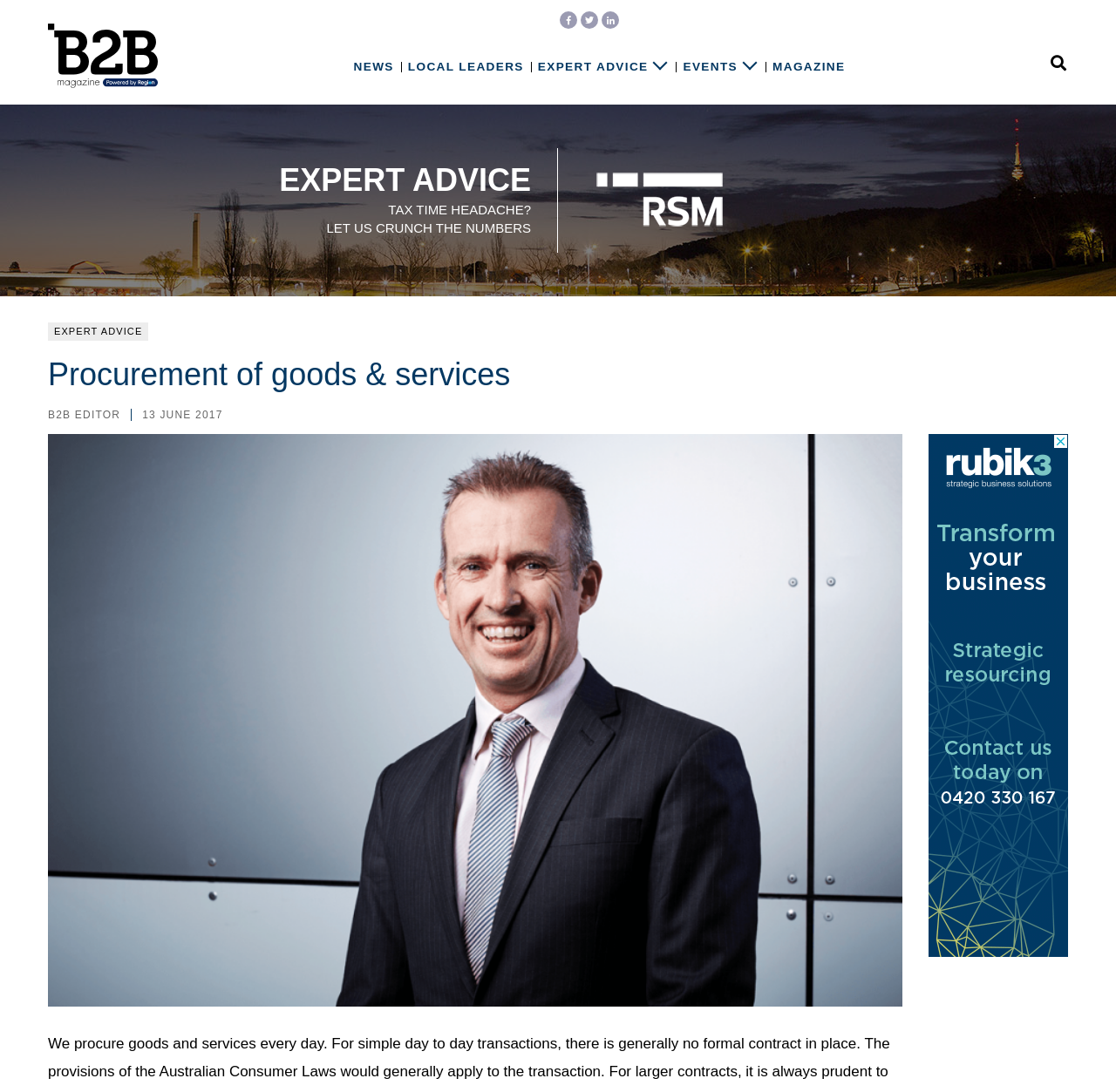Please give the bounding box coordinates of the area that should be clicked to fulfill the following instruction: "view NEWS". The coordinates should be in the format of four float numbers from 0 to 1, i.e., [left, top, right, bottom].

[0.317, 0.055, 0.353, 0.072]